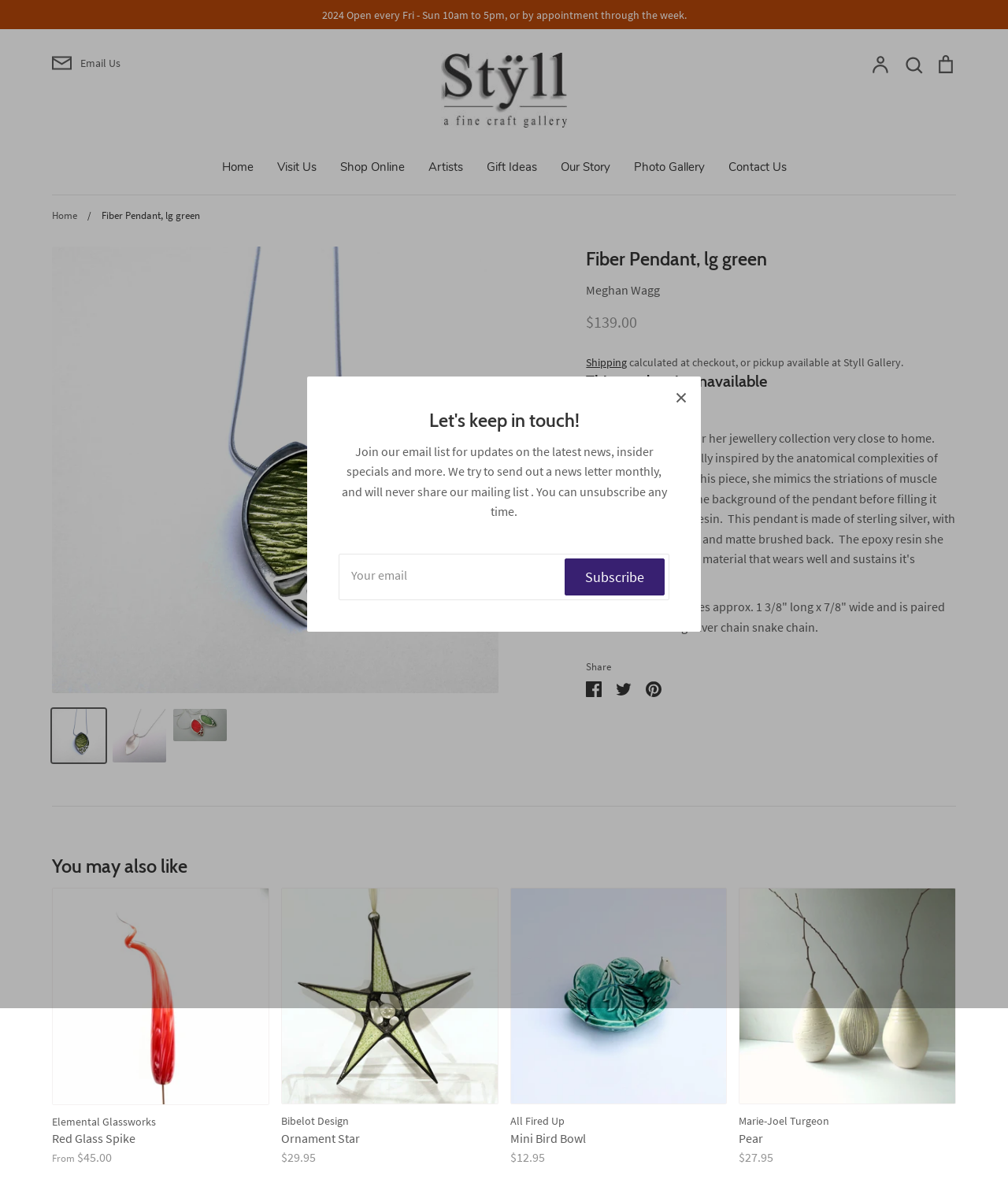Who is the designer of the Fiber Pendant?
Provide a detailed answer to the question using information from the image.

The designer of the Fiber Pendant is mentioned in the product description section, where it is stated as 'Meghan Wagg'.